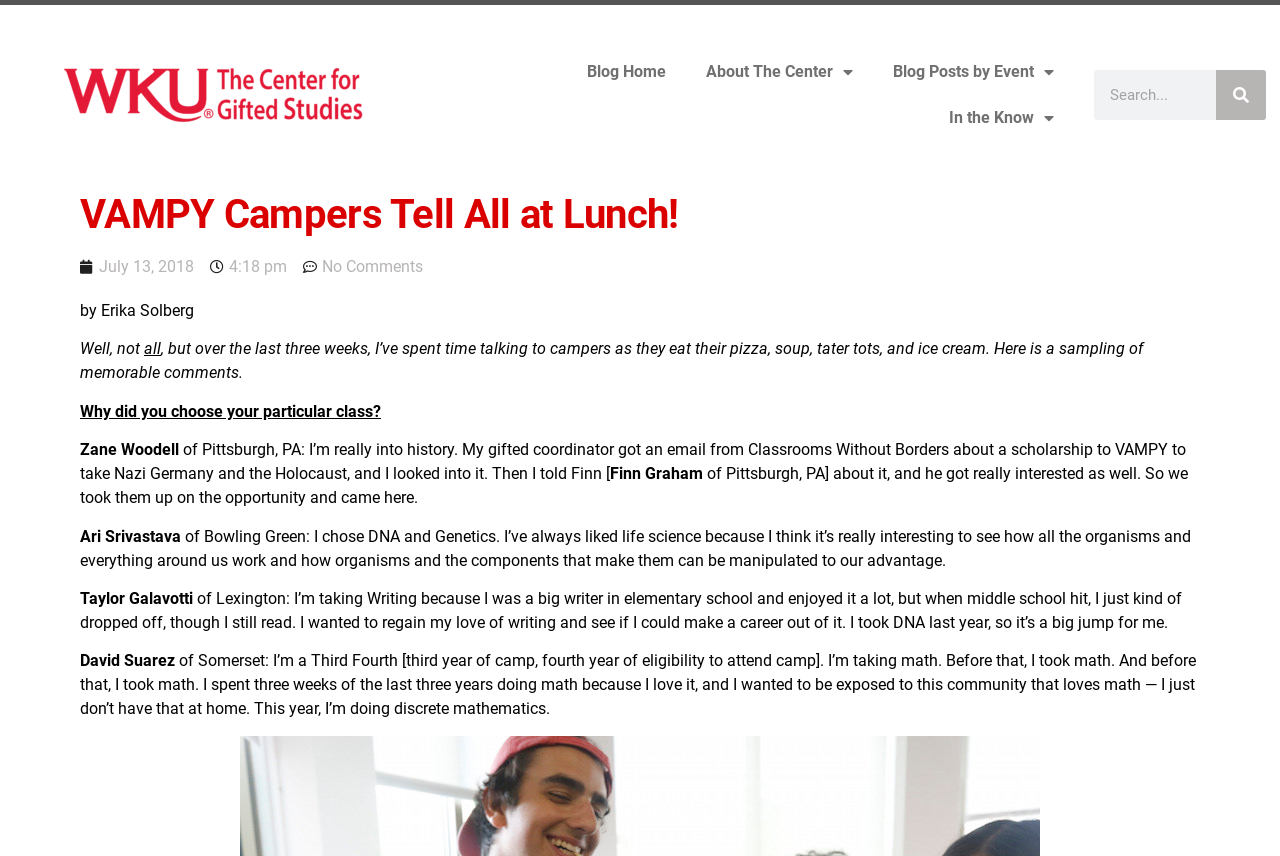Respond with a single word or phrase:
How many links are in the top navigation menu?

4